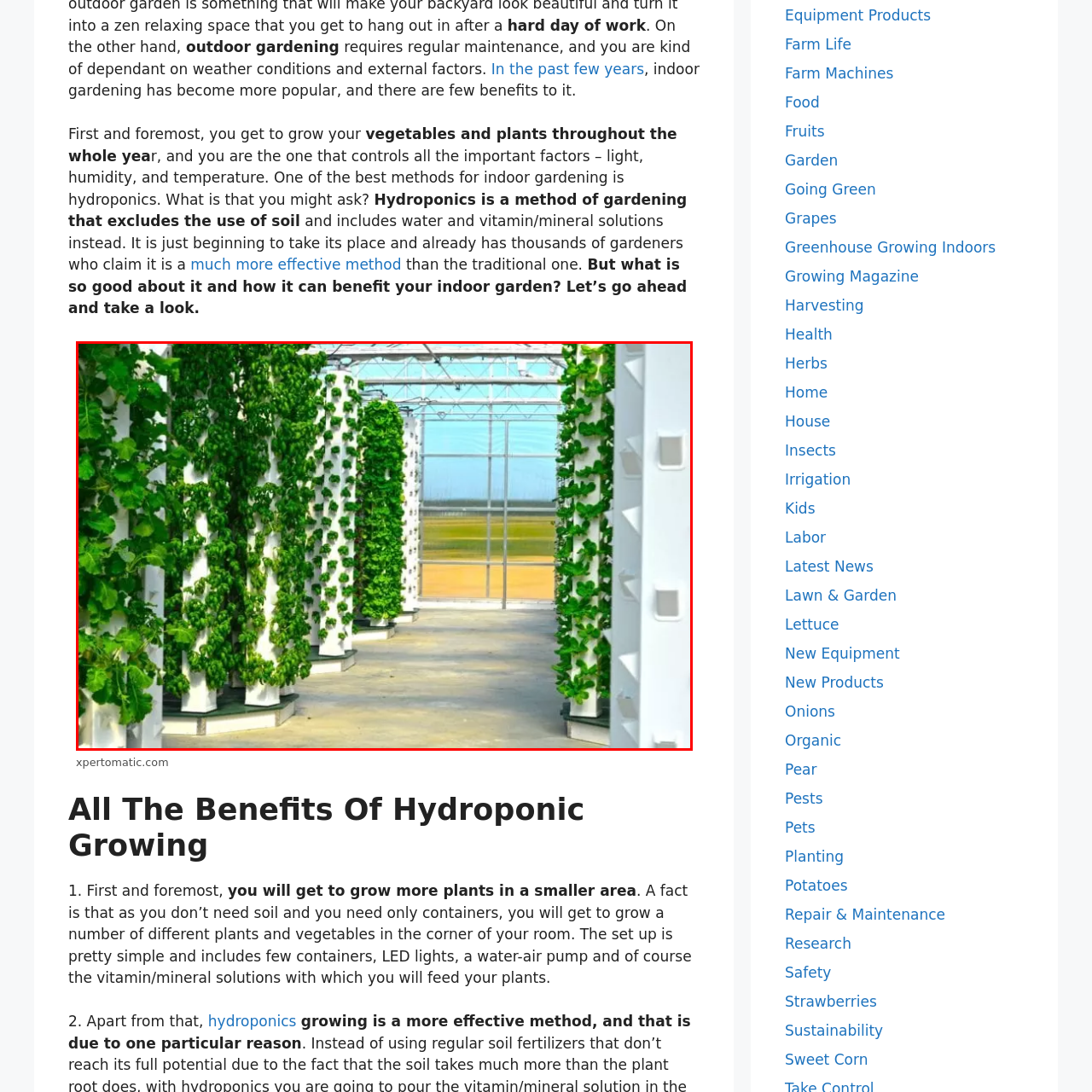Look at the region marked by the red box and describe it extensively.

The image showcases a modern indoor hydroponics setup, characterized by vertically arranged white columns that support luscious green plants. The tall, narrow columns are designed to maximize space efficiency while allowing for optimal growth conditions. Bright sunlight filters through the transparent greenhouse structure, illuminating the healthy foliage and emphasizing the controlled environment ideal for indoor gardening. This innovative gardening method, highlighted in the context of benefits such as year-round plant growth and environmental control, exemplifies the contemporary trend of hydroponics, merging technology with sustainable practices in agriculture.